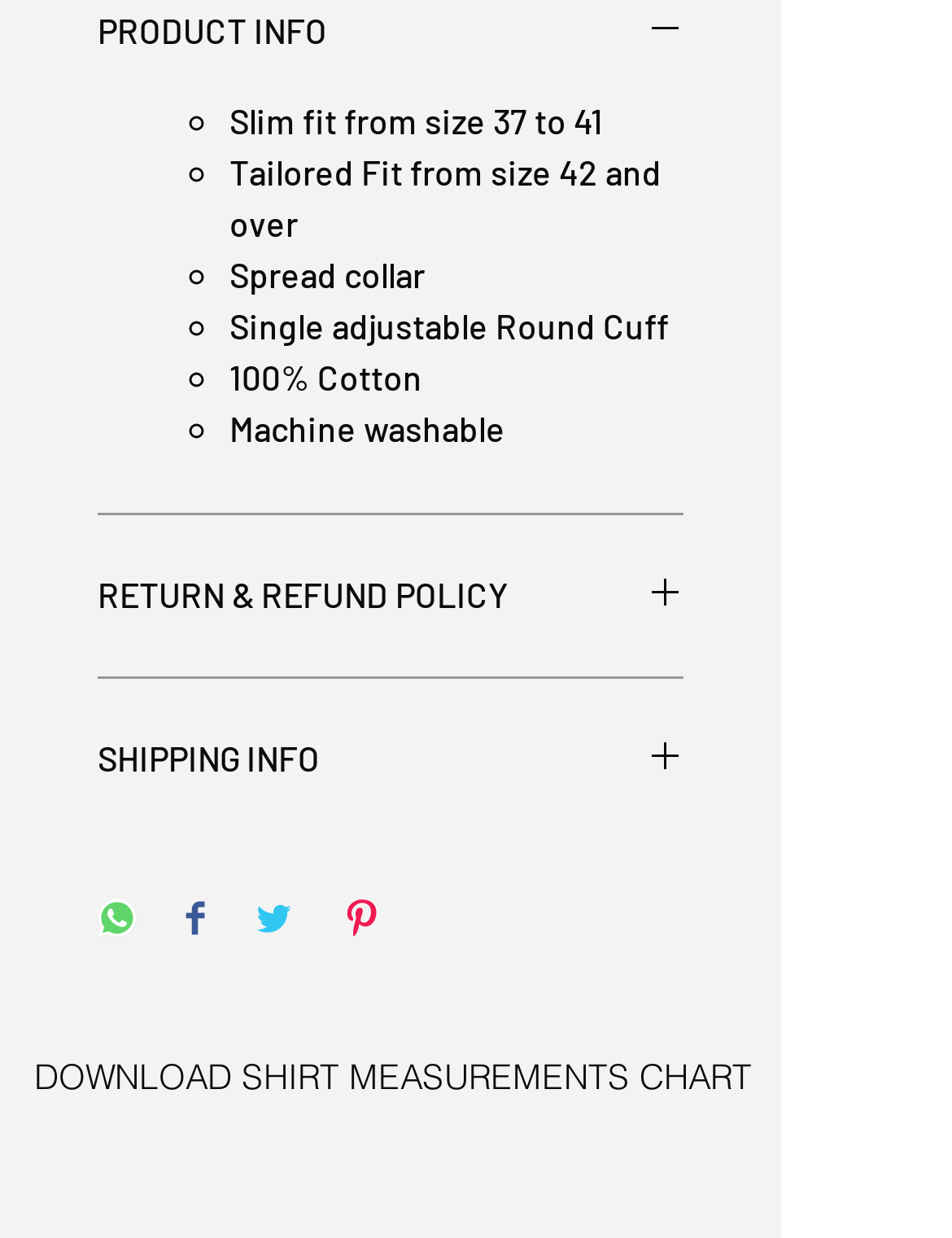Give a concise answer using one word or a phrase to the following question:
What is the type of collar of the shirt?

Spread collar